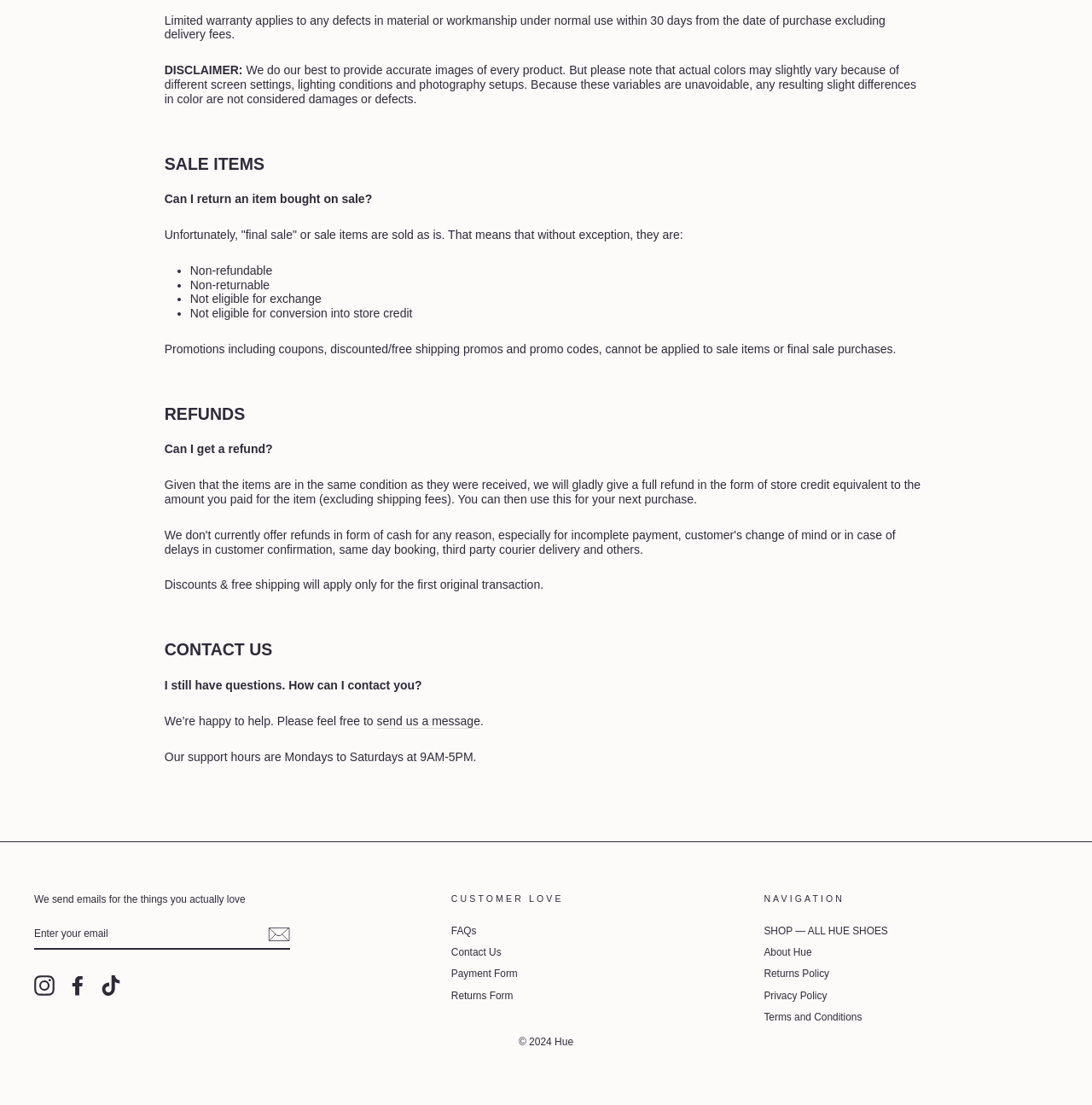Please answer the following question as detailed as possible based on the image: 
What is the refund policy for items in the same condition as received?

According to the static text element under the 'REFUNDS' heading, 'Given that the items are in the same condition as they were received, we will gladly give a full refund in the form of store credit equivalent to the amount you paid for the item (excluding shipping fees).'